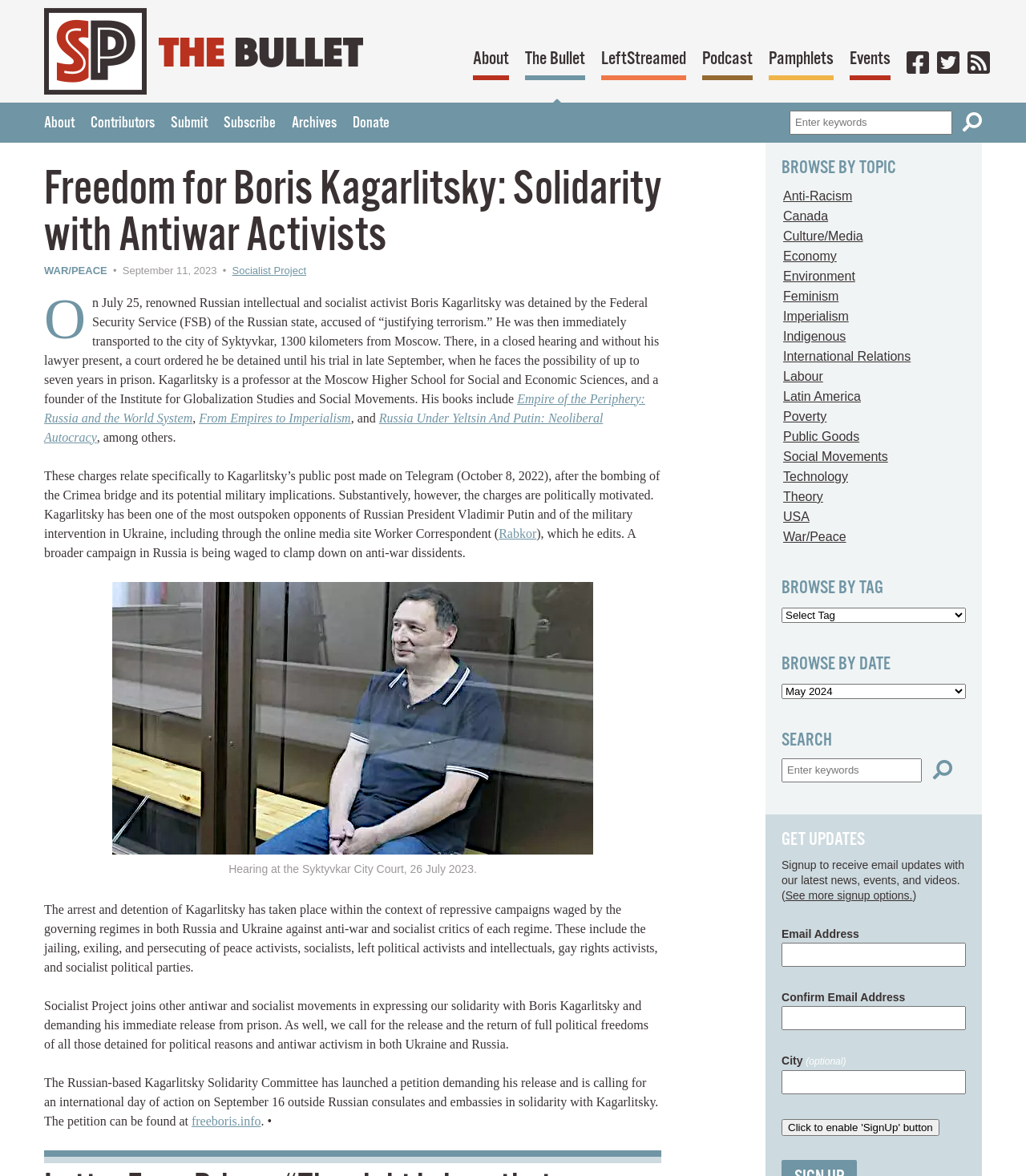Identify the bounding box coordinates for the element you need to click to achieve the following task: "Click on the About link". Provide the bounding box coordinates as four float numbers between 0 and 1, in the form [left, top, right, bottom].

[0.461, 0.037, 0.496, 0.068]